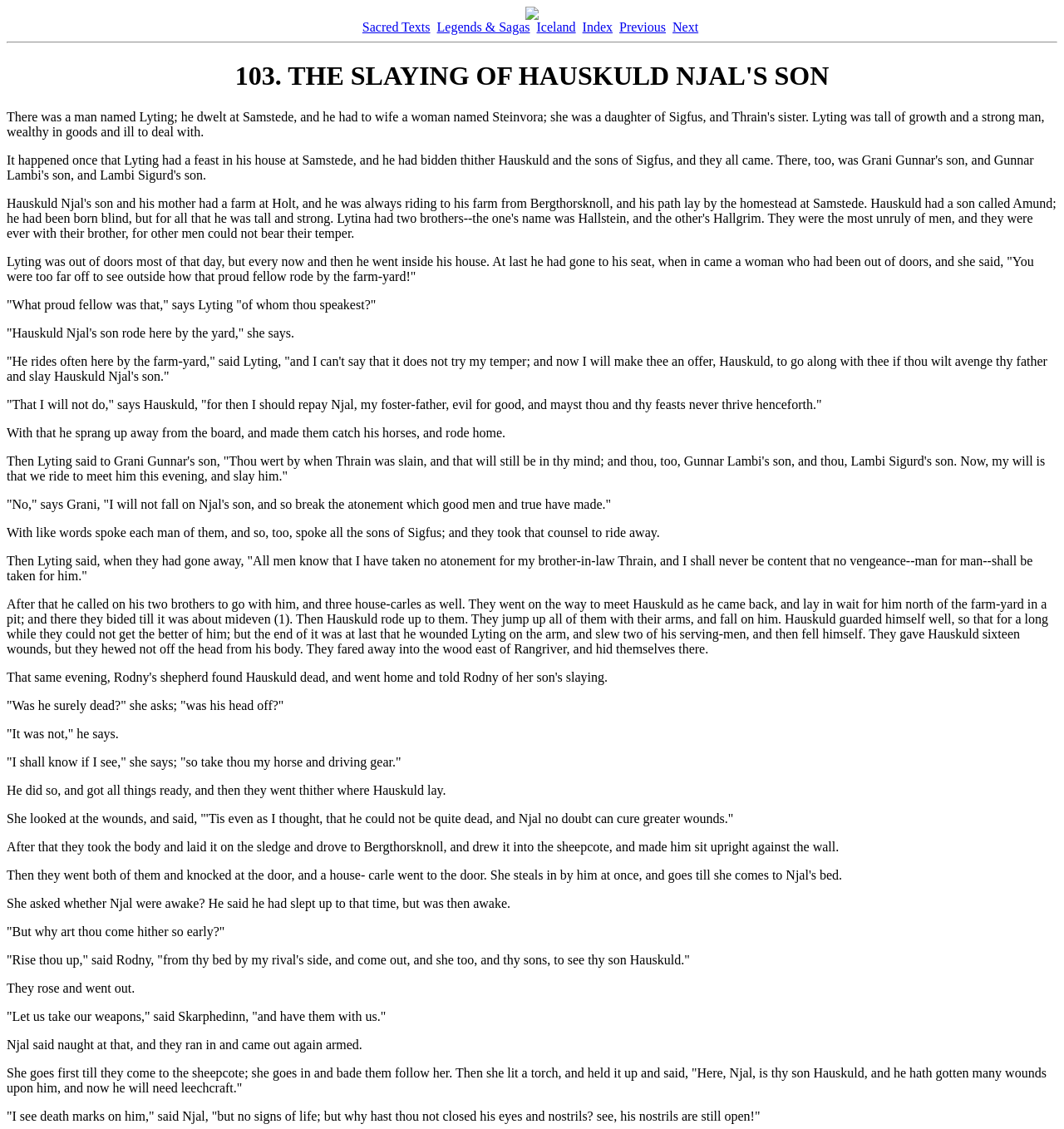Provide a brief response to the question below using one word or phrase:
What is the name of the river?

Rangriver